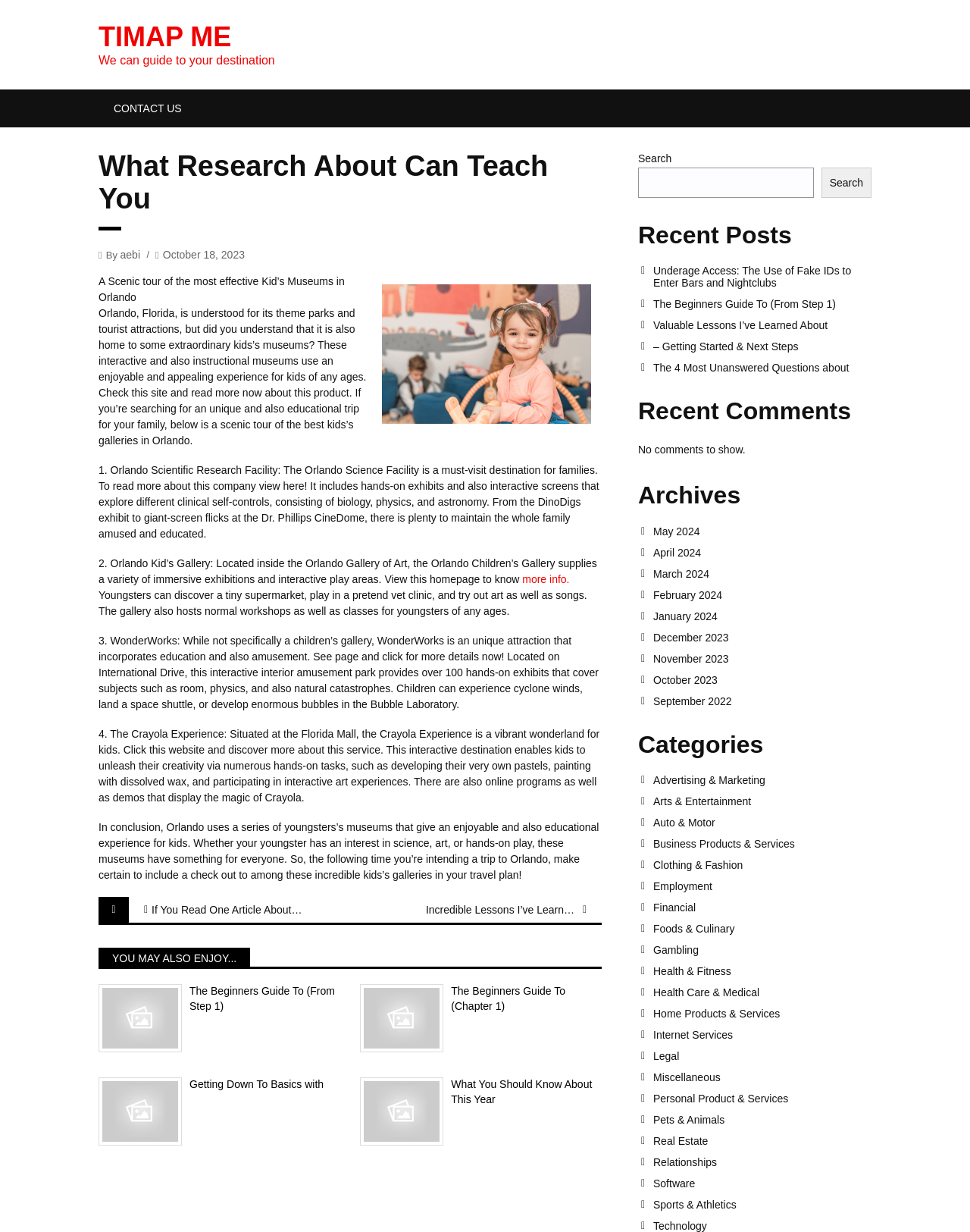Please determine the bounding box coordinates for the element that should be clicked to follow these instructions: "Search for something".

[0.658, 0.136, 0.839, 0.161]